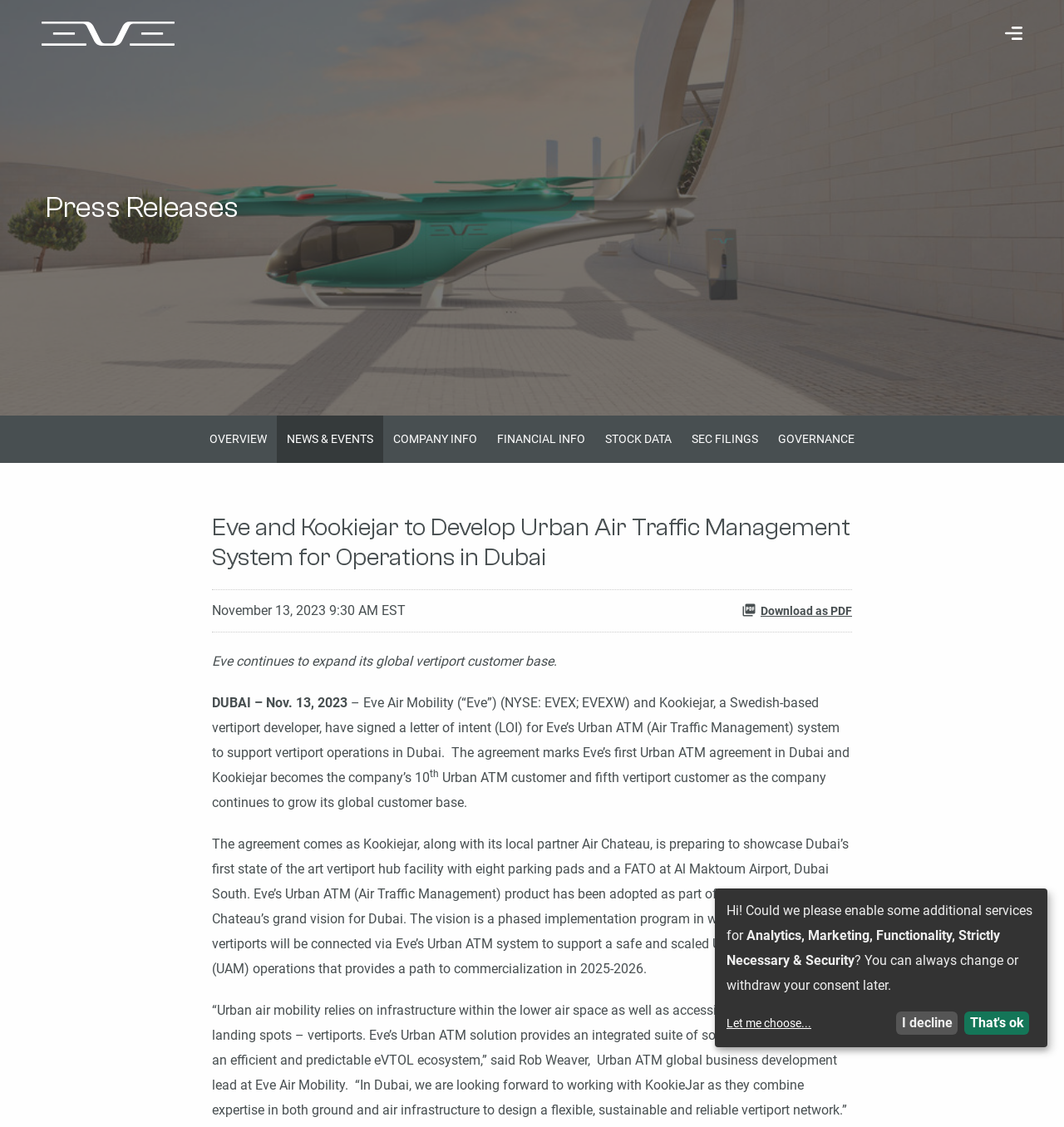Please locate the clickable area by providing the bounding box coordinates to follow this instruction: "Click the 'Let me choose...' link".

[0.683, 0.897, 0.837, 0.919]